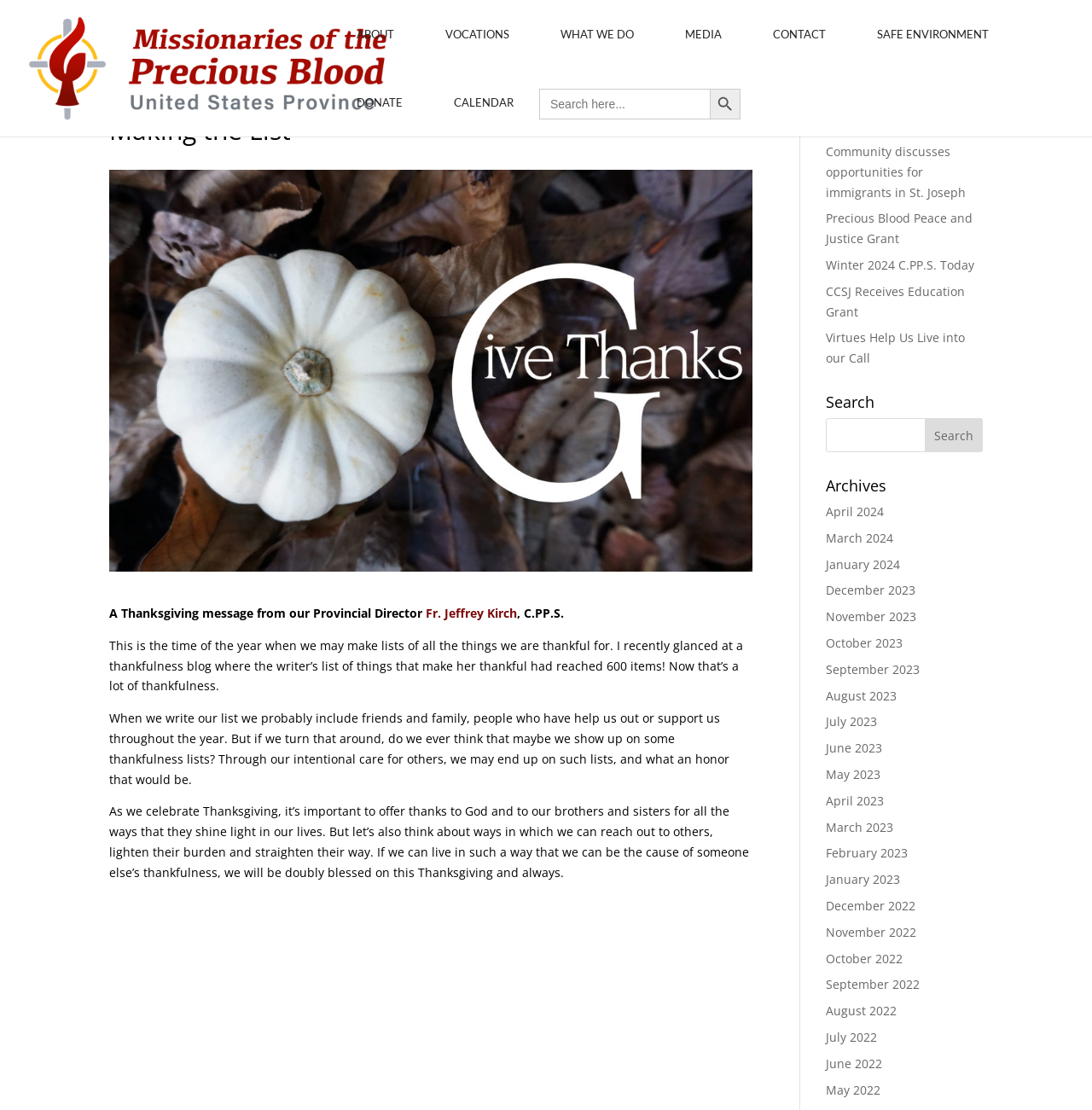Identify and provide the text of the main header on the webpage.

Making the List